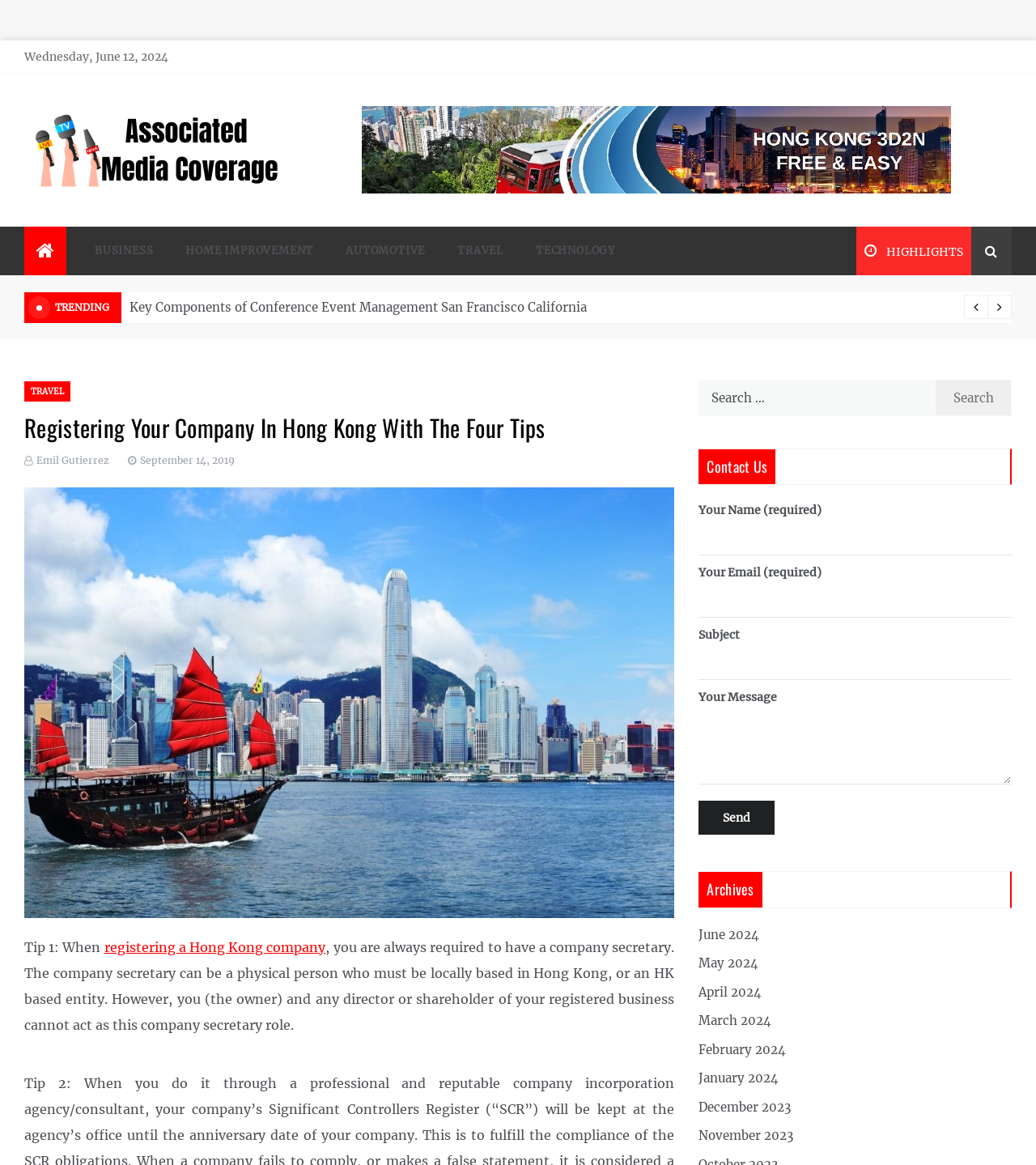Pinpoint the bounding box coordinates of the clickable element needed to complete the instruction: "Click on the 'Associated Media Coverage' link". The coordinates should be provided as four float numbers between 0 and 1: [left, top, right, bottom].

[0.023, 0.121, 0.278, 0.134]